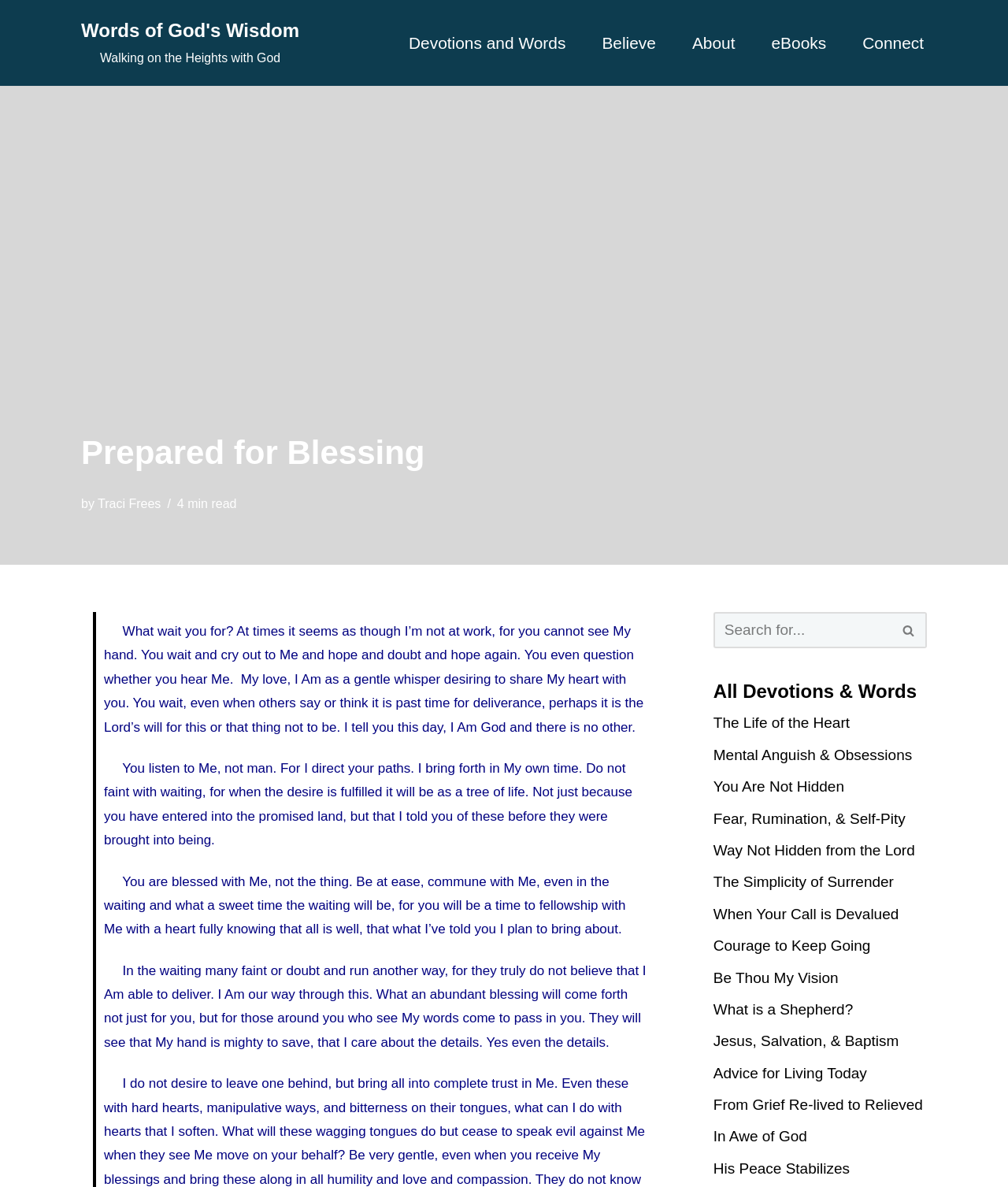Please locate the bounding box coordinates of the element that should be clicked to achieve the given instruction: "Skip to content".

[0.0, 0.021, 0.023, 0.035]